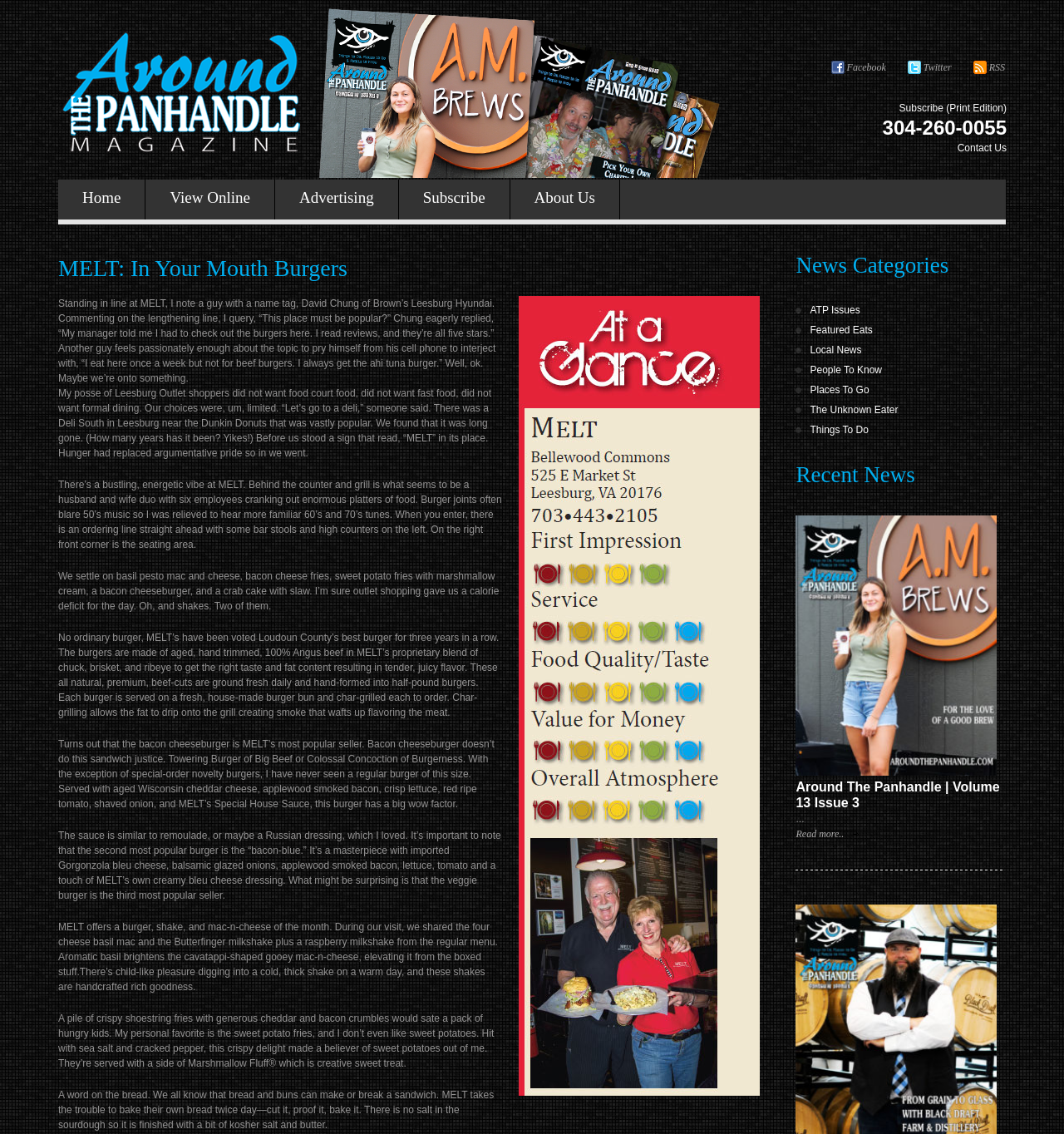Identify the bounding box coordinates for the region to click in order to carry out this instruction: "Follow MELT on Facebook". Provide the coordinates using four float numbers between 0 and 1, formatted as [left, top, right, bottom].

[0.781, 0.054, 0.833, 0.065]